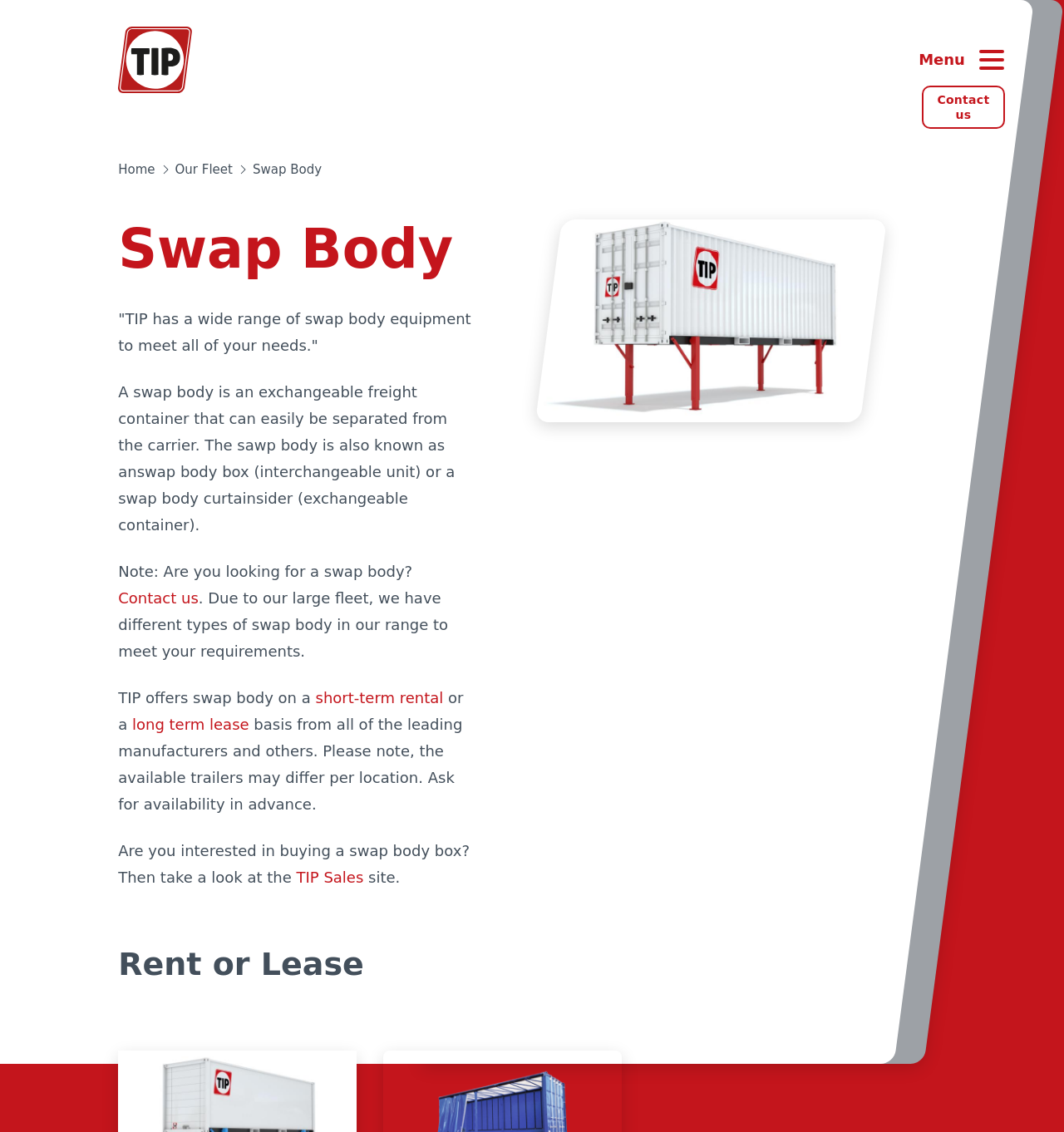Identify the bounding box of the UI component described as: "Menu".

[0.863, 0.041, 0.944, 0.065]